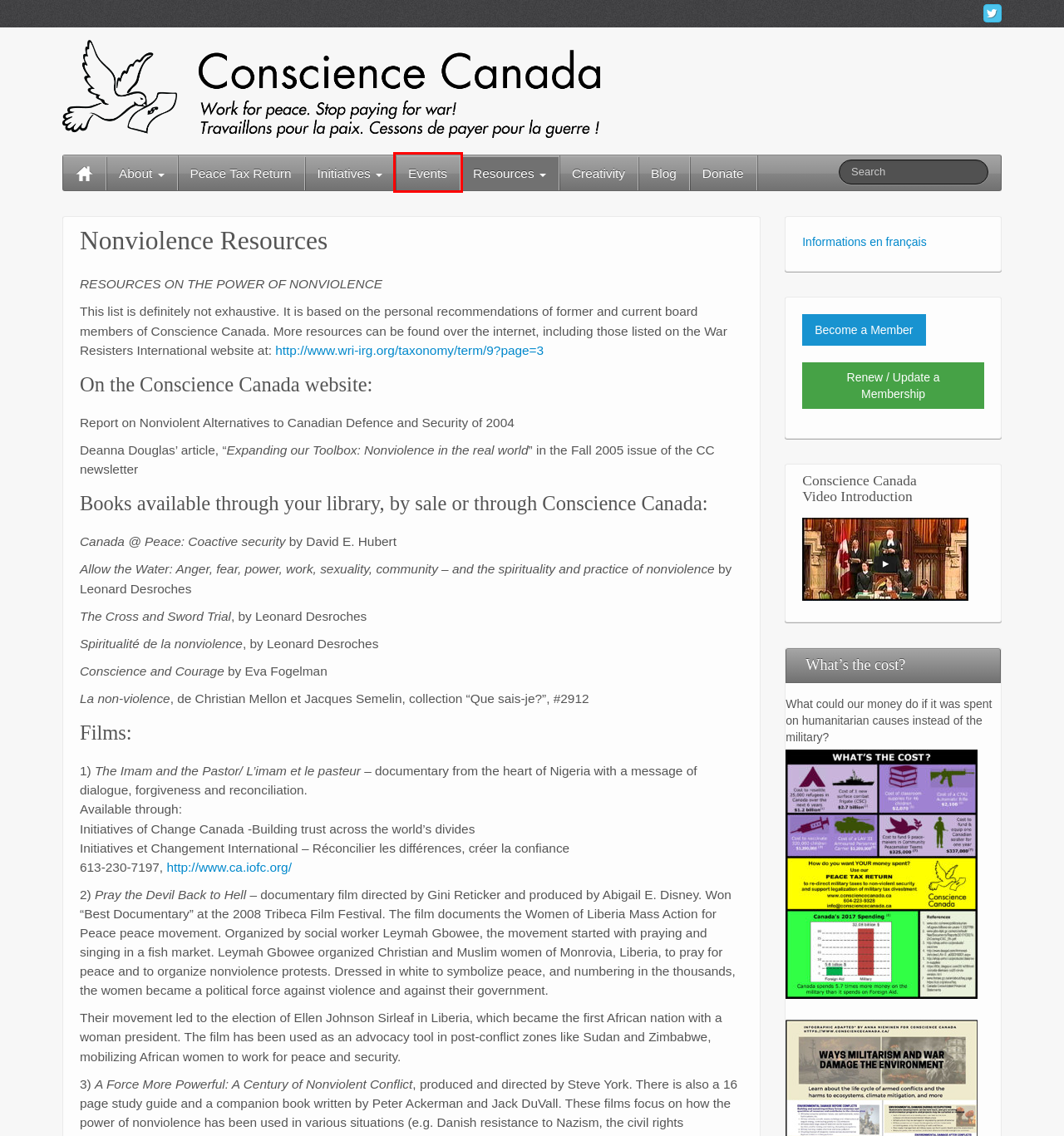Look at the given screenshot of a webpage with a red rectangle bounding box around a UI element. Pick the description that best matches the new webpage after clicking the element highlighted. The descriptions are:
A. Creativity – Conscience Canada
B. Donate – Conscience Canada
C. Events – Conscience Canada
D. Conscience Canada – Si vous etes contre la guerre refusez de payer pour la faire
E. Initiatives – Conscience Canada
F. Resources – Conscience Canada
G. Blog – Conscience Canada
H. | War Resisters' International

C